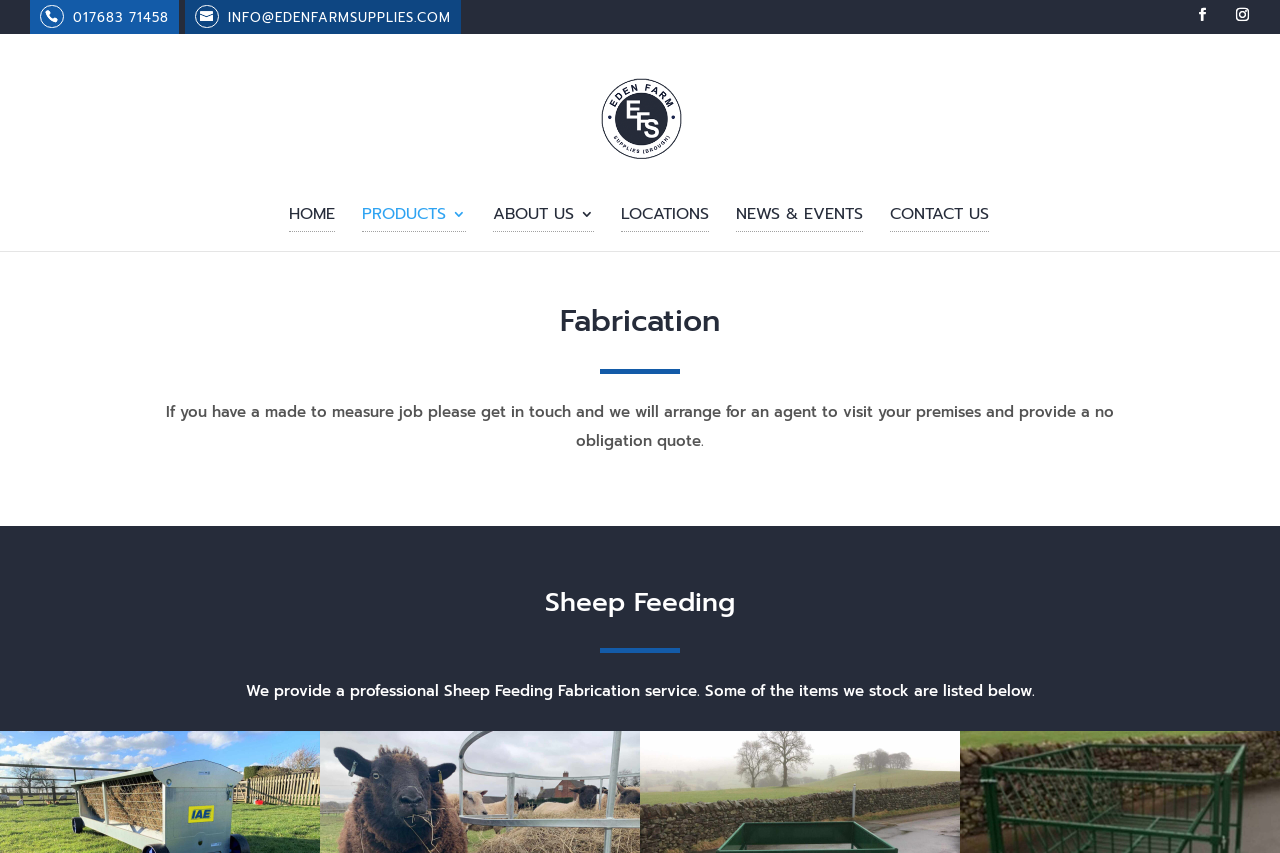What are the main sections of the webpage?
Refer to the image and offer an in-depth and detailed answer to the question.

I determined this by looking at the navigation links at the top of the webpage. These links represent the main sections of the webpage, which users can click on to access different areas of the website.